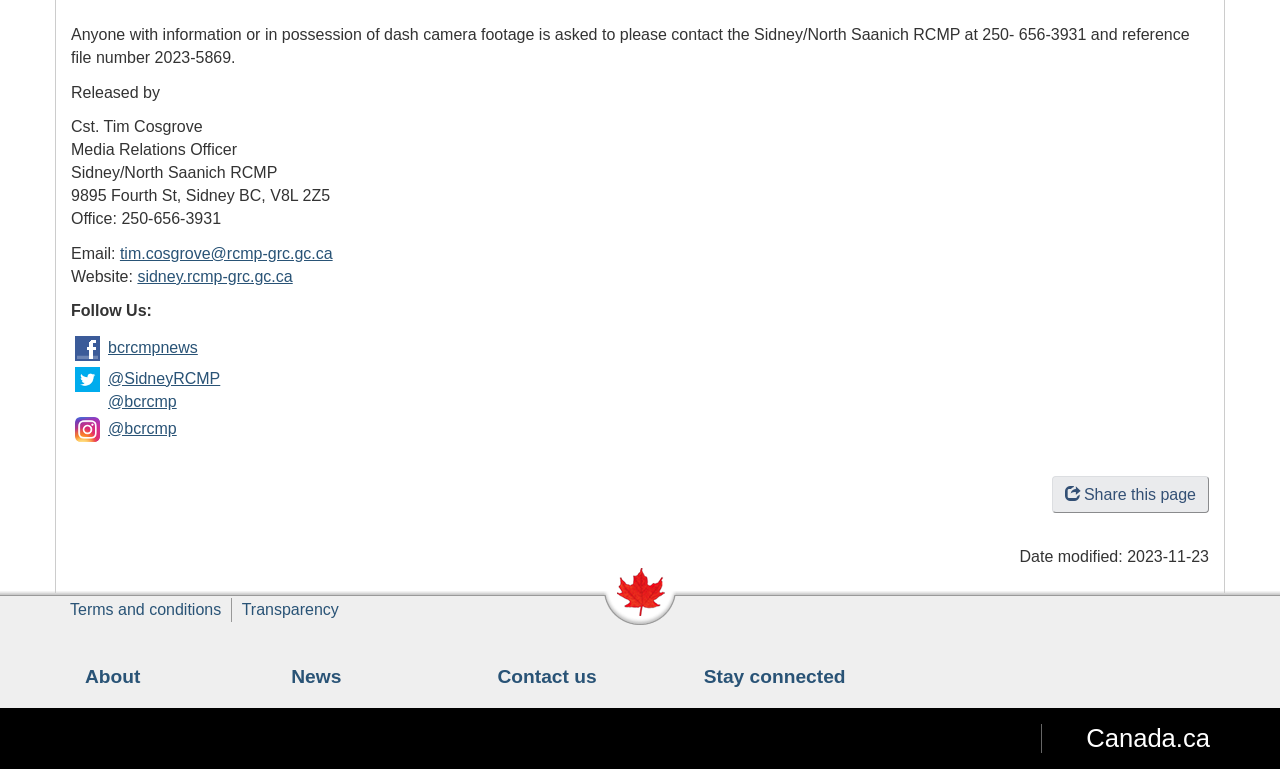Please provide the bounding box coordinate of the region that matches the element description: Contact us. Coordinates should be in the format (top-left x, top-left y, bottom-right x, bottom-right y) and all values should be between 0 and 1.

[0.389, 0.866, 0.466, 0.893]